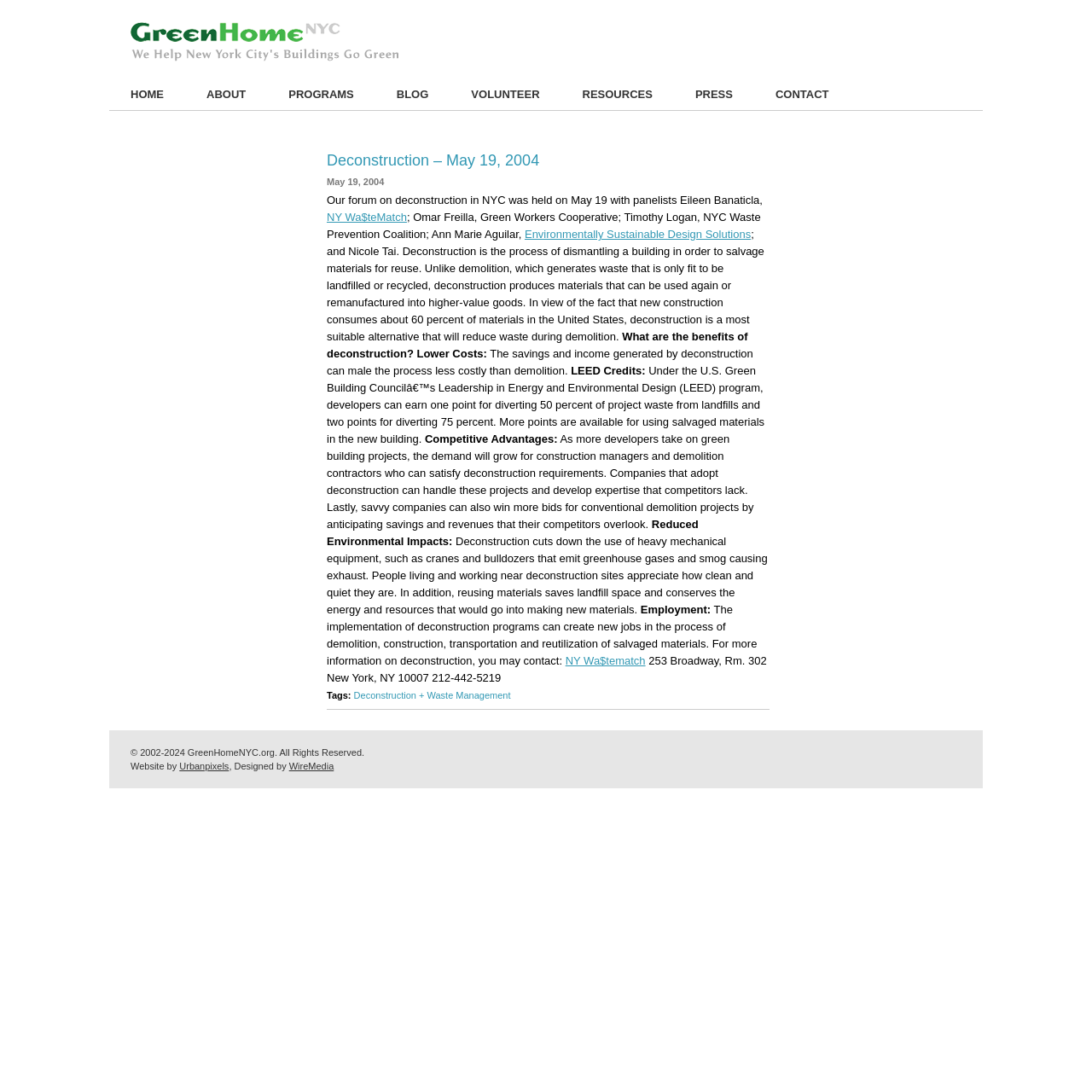Provide the bounding box coordinates of the UI element that matches the description: "Environmentally Sustainable Design Solutions".

[0.48, 0.209, 0.688, 0.22]